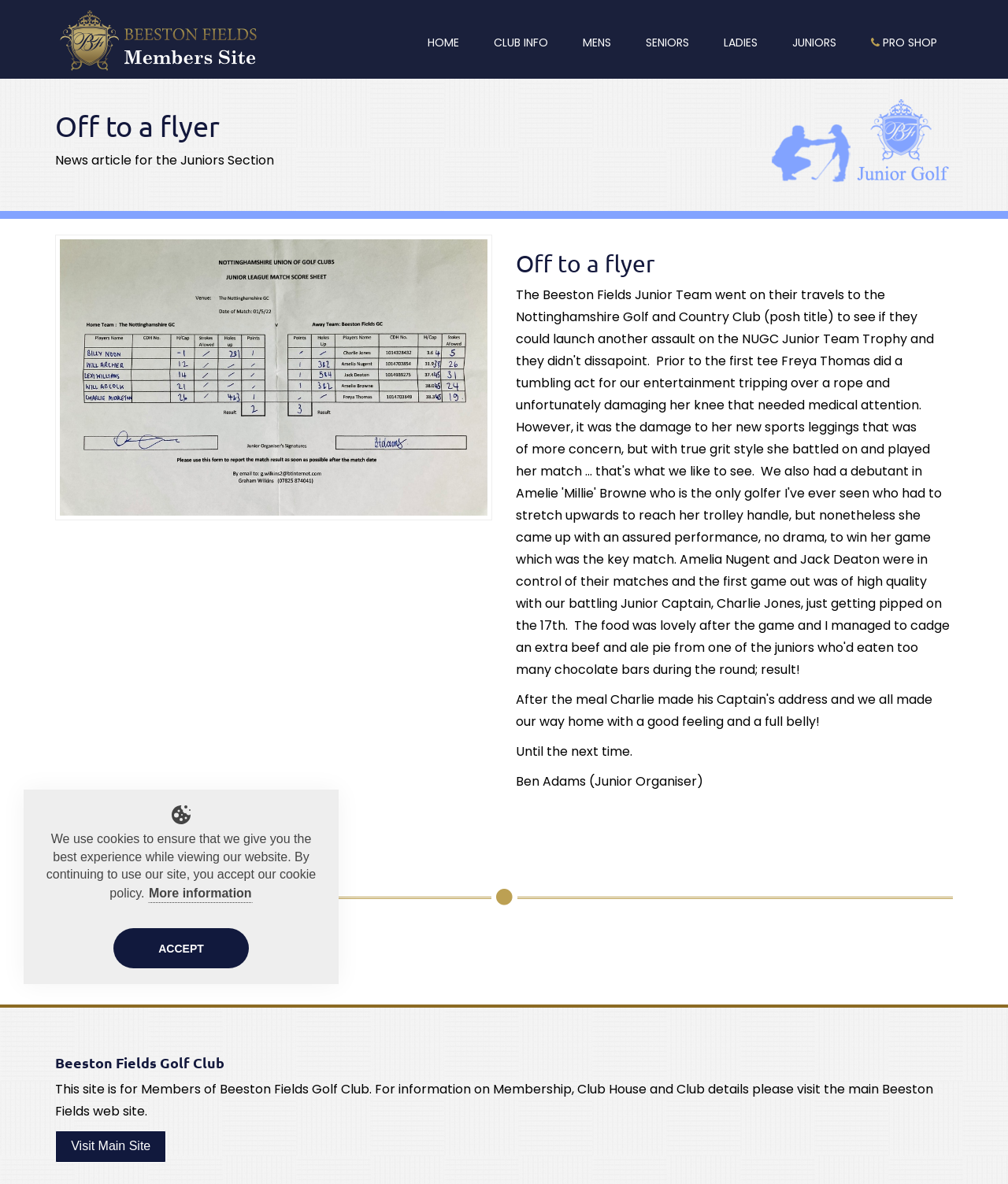Extract the main heading from the webpage content.

Off to a flyer